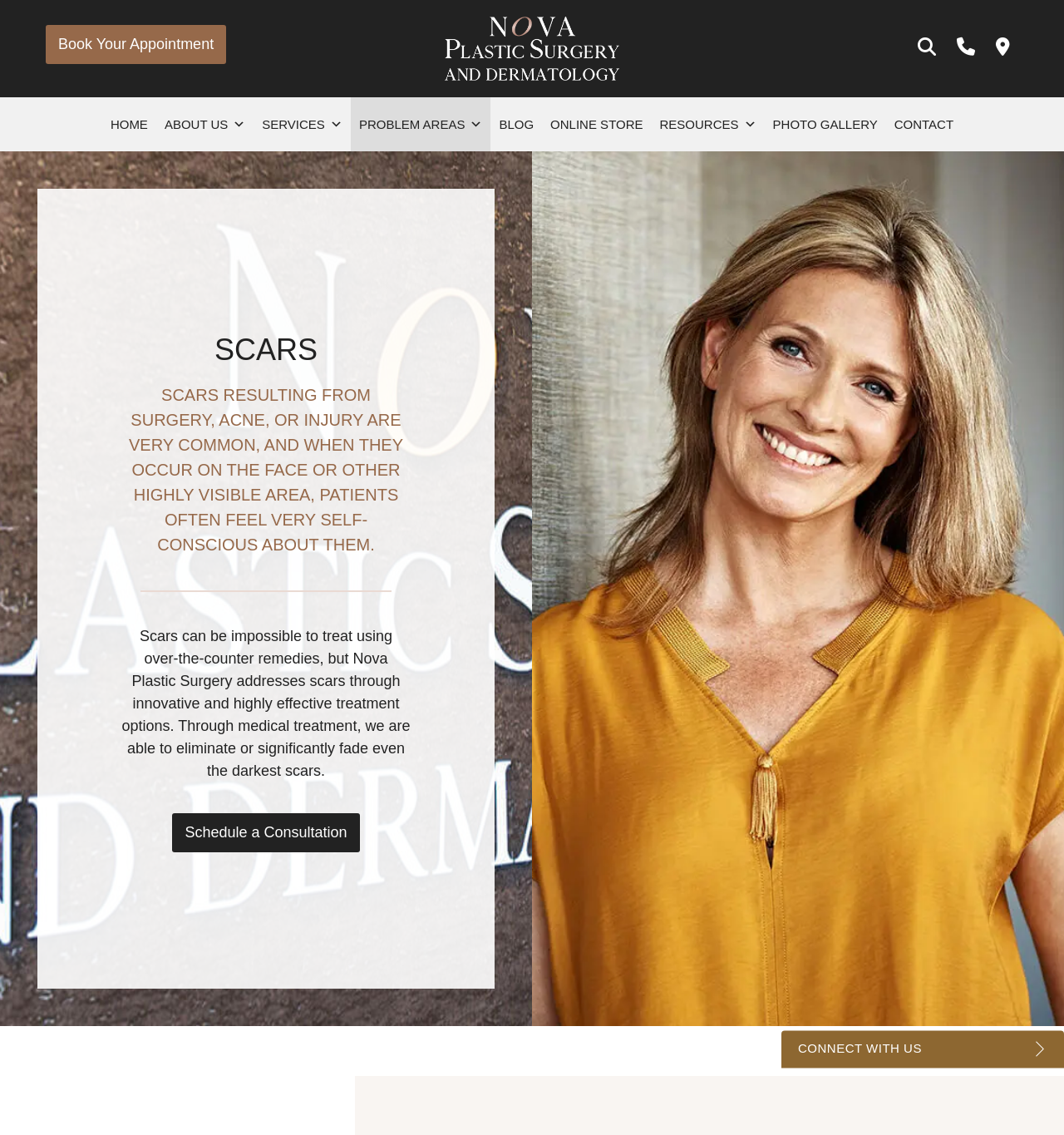Pinpoint the bounding box coordinates of the element you need to click to execute the following instruction: "Get directions". The bounding box should be represented by four float numbers between 0 and 1, in the format [left, top, right, bottom].

[0.936, 0.029, 0.949, 0.053]